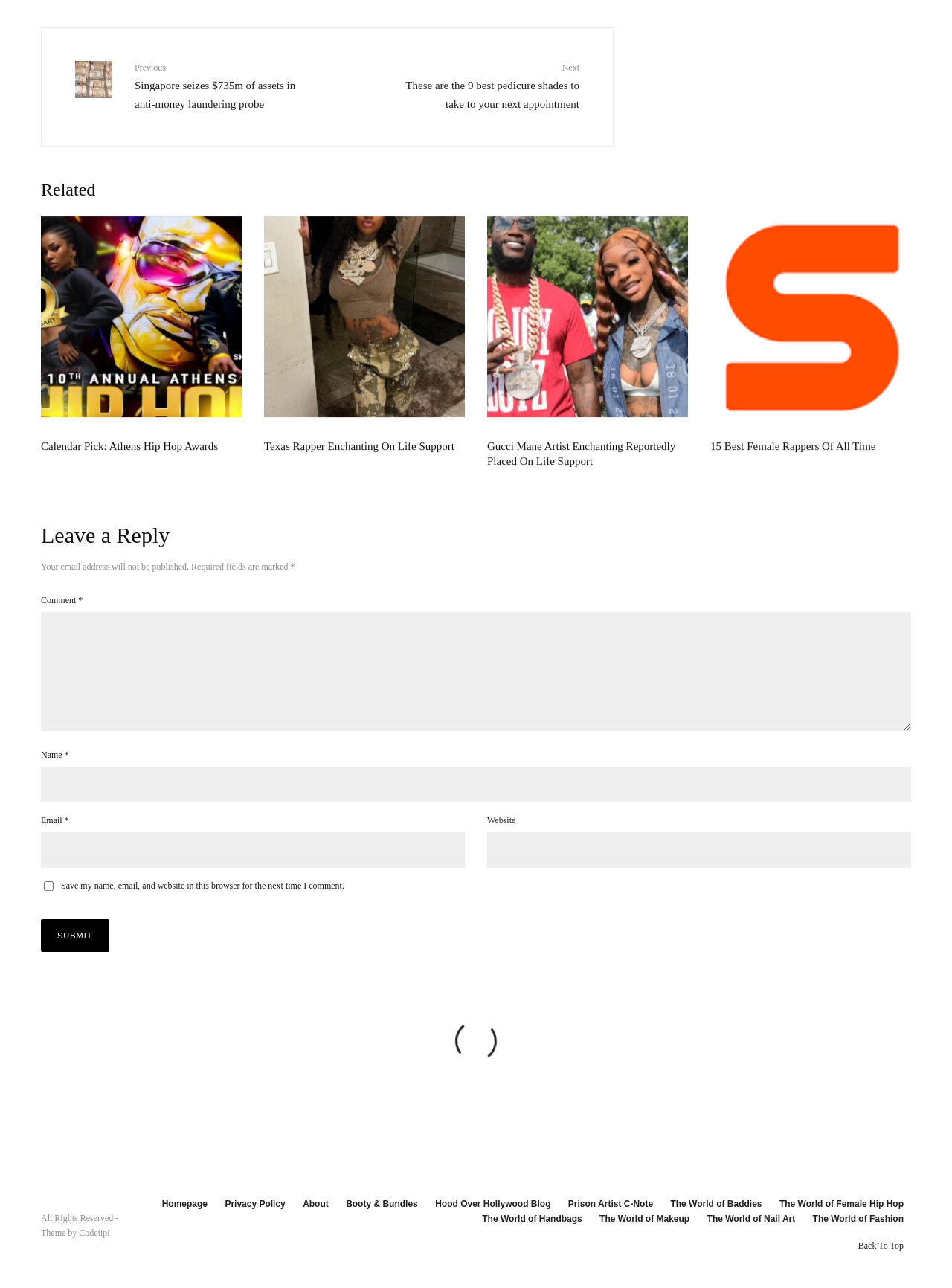Using the details from the image, please elaborate on the following question: How many articles are displayed on the webpage?

There are four articles displayed on the webpage, each with a heading and a link, and they are arranged vertically on the page.